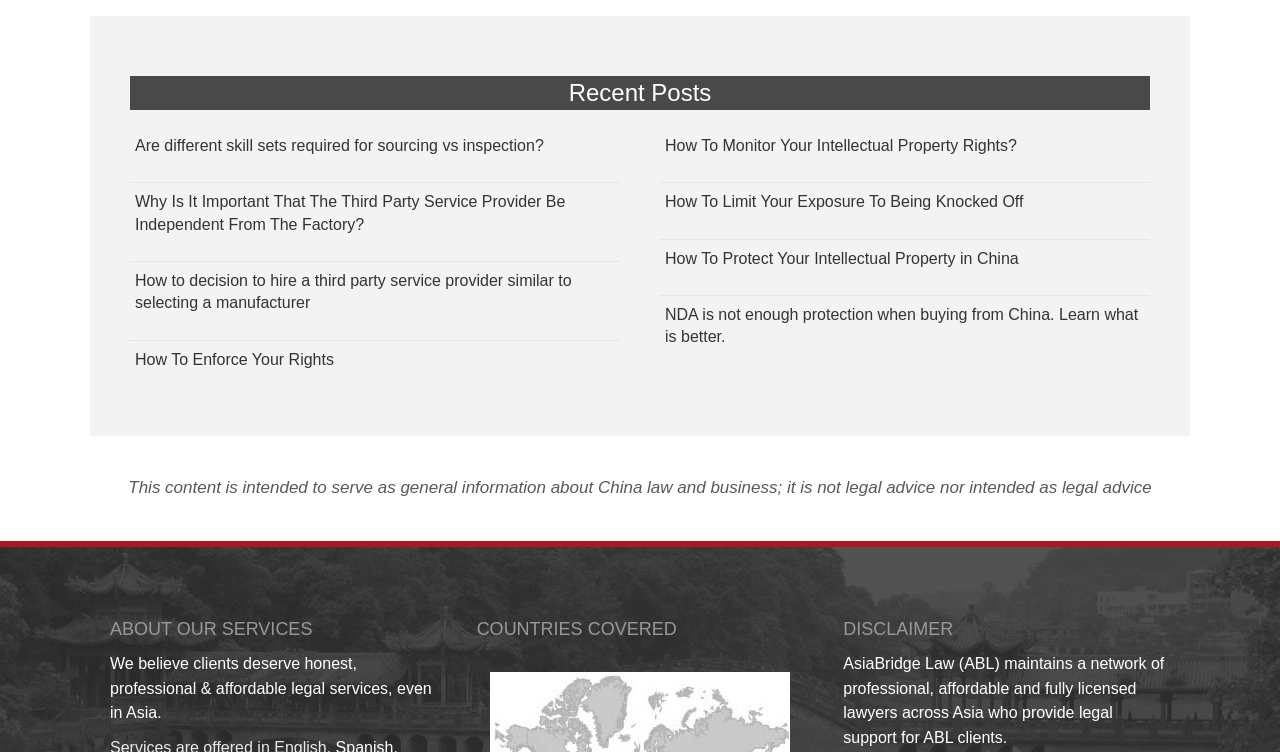Show the bounding box coordinates for the HTML element described as: "How To Enforce Your Rights".

[0.105, 0.467, 0.261, 0.489]